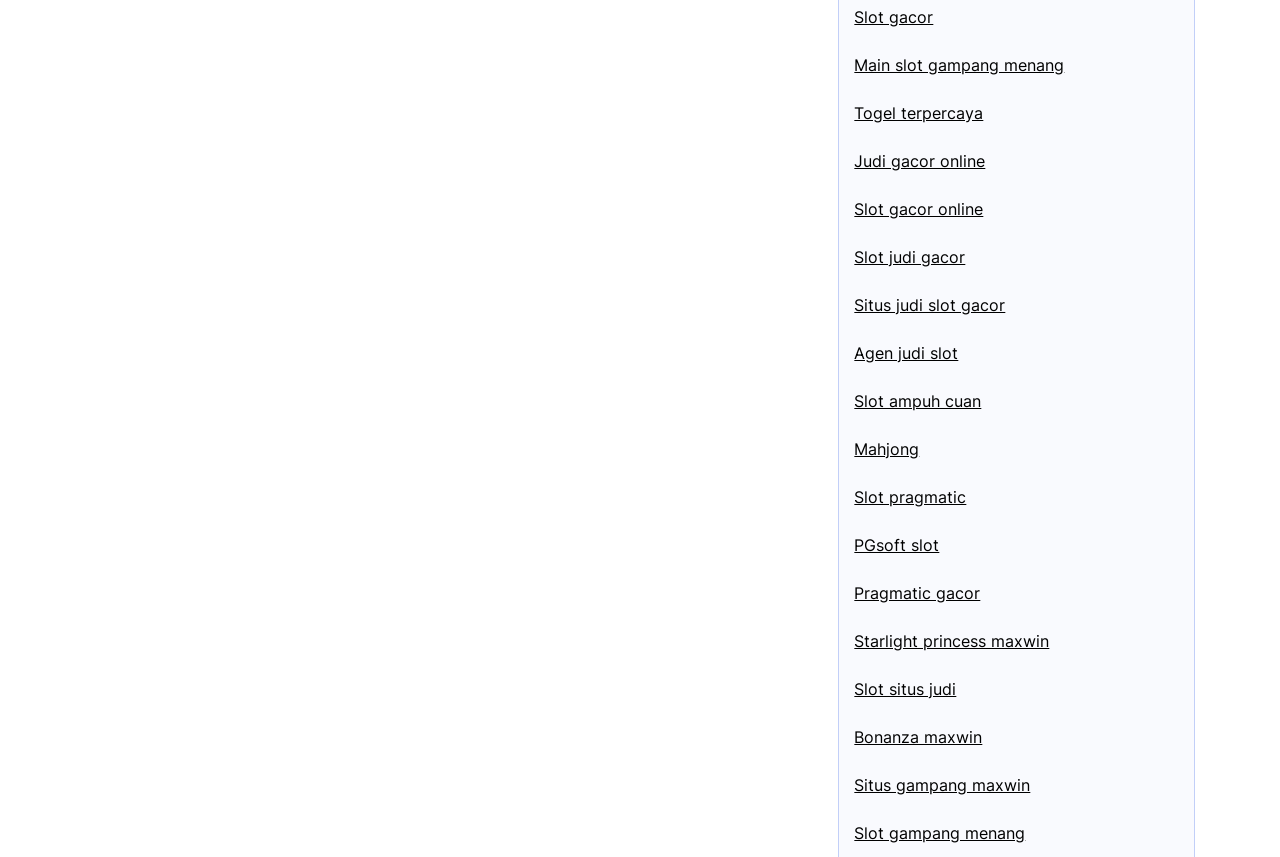Please identify the bounding box coordinates of the element I need to click to follow this instruction: "Go to Slot gacor online".

[0.667, 0.232, 0.768, 0.255]